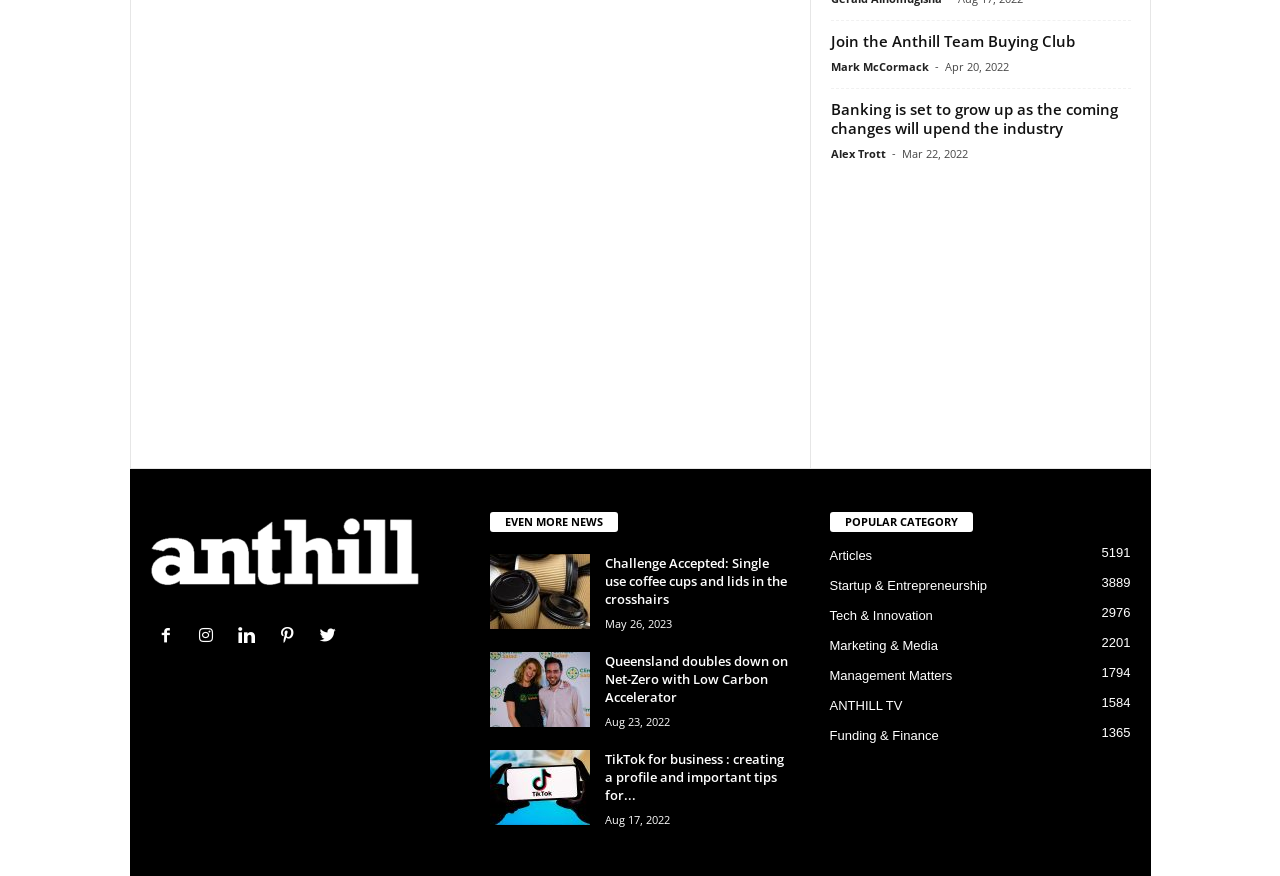Using the information in the image, give a detailed answer to the following question: How many articles are in the 'Startup & Entrepreneurship' category?

I counted the number of articles in the 'Startup & Entrepreneurship' category by looking at the link 'Startup & Entrepreneurship 3889' under the 'POPULAR CATEGORY' heading.